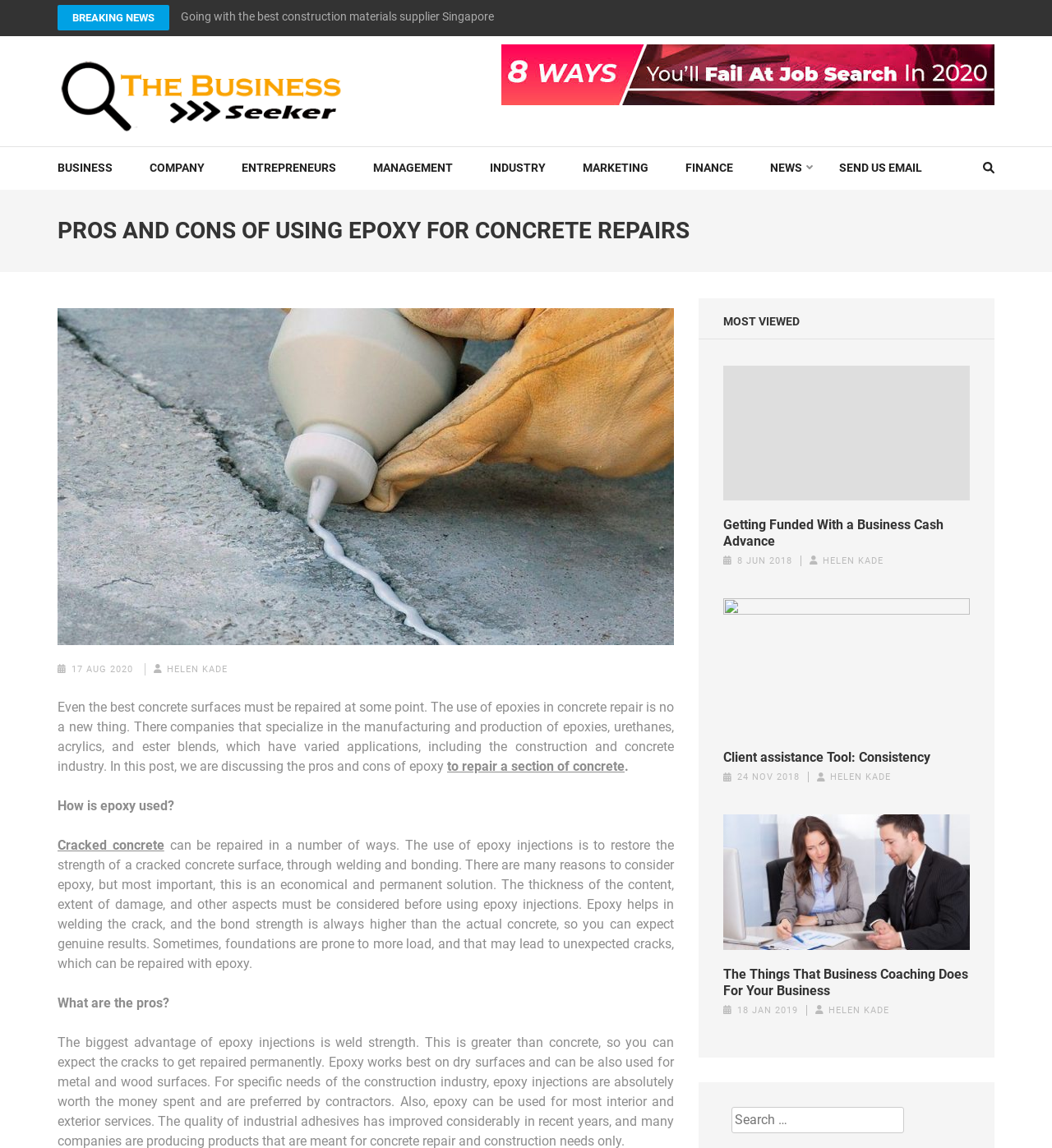From the webpage screenshot, identify the region described by Client assistance Tool: Consistency. Provide the bounding box coordinates as (top-left x, top-left y, bottom-right x, bottom-right y), with each value being a floating point number between 0 and 1.

[0.688, 0.653, 0.884, 0.667]